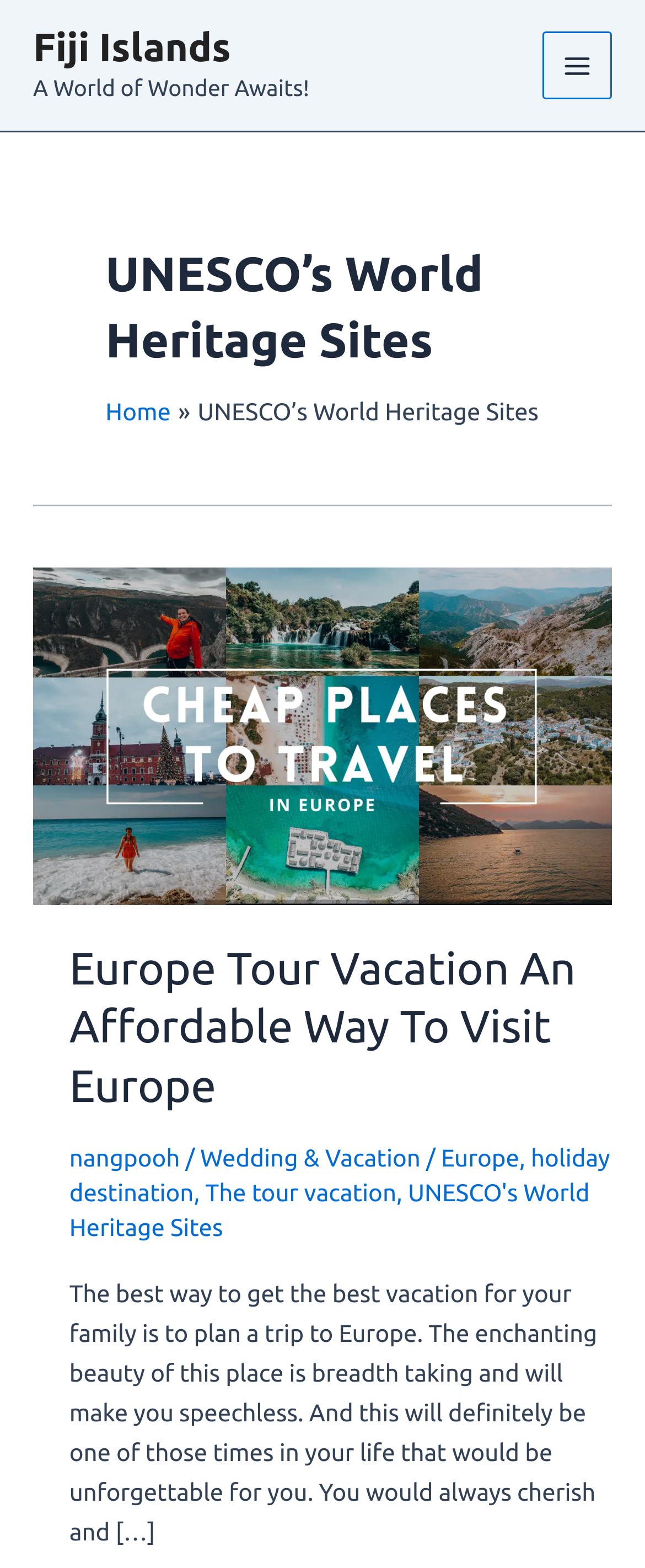What is the theme of the UNESCO's World Heritage Sites?
Please give a well-detailed answer to the question.

The webpage is about UNESCO's World Heritage Sites, which implies that the theme is related to cultural or natural heritage.